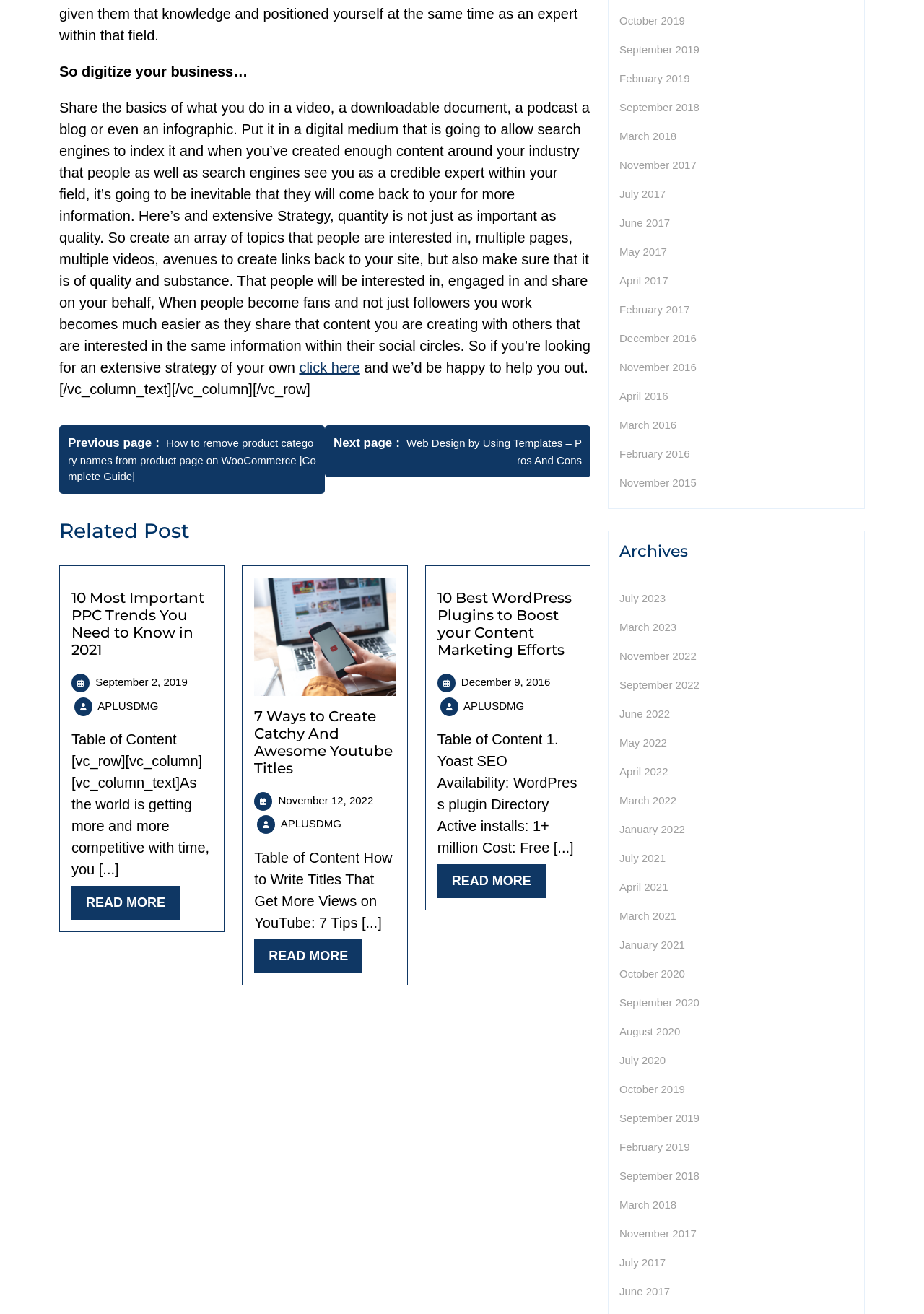Please give a succinct answer to the question in one word or phrase:
What is the main topic of the webpage?

Digital business